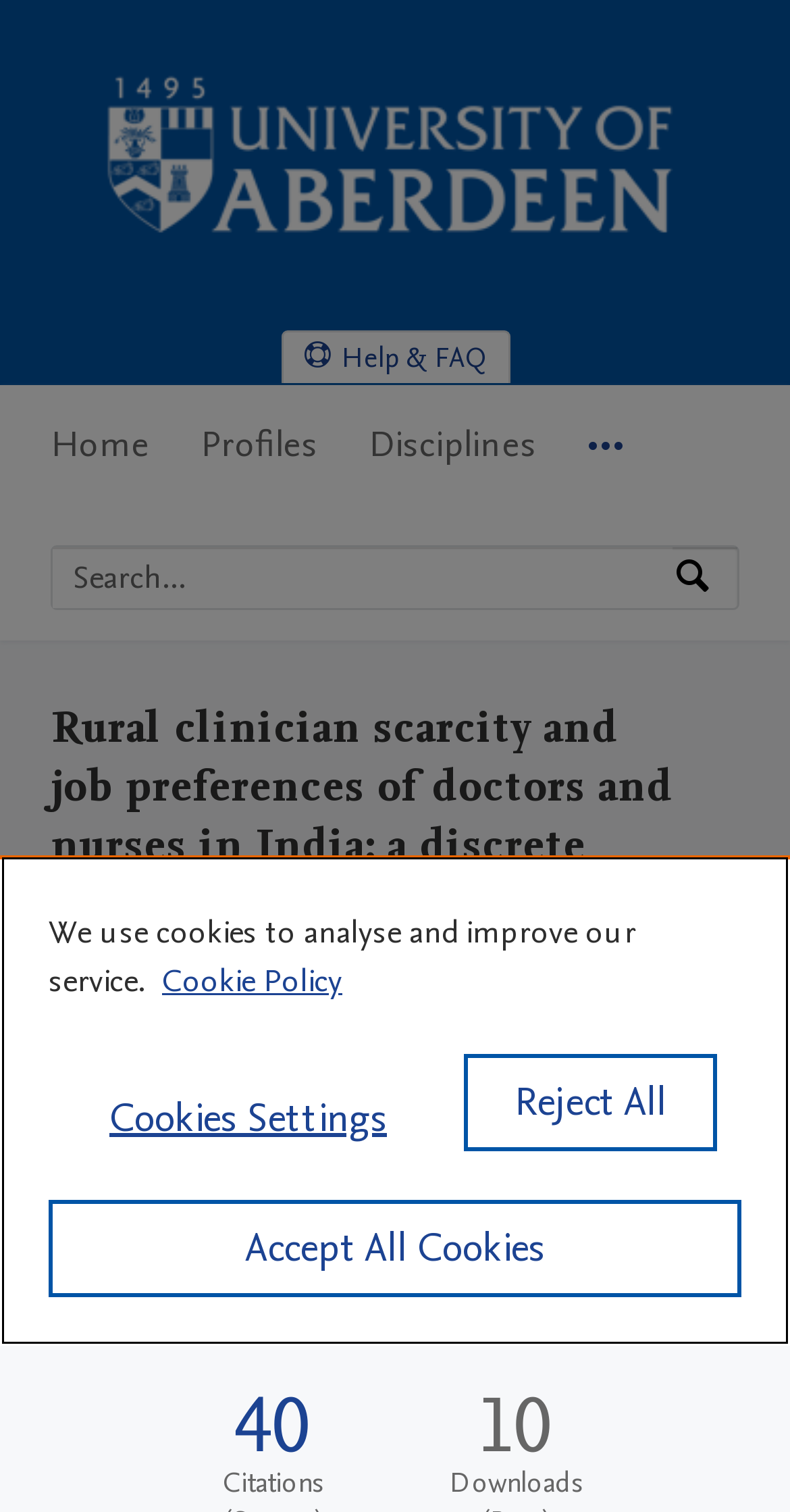Find the bounding box coordinates for the element that must be clicked to complete the instruction: "Go to the University of Aberdeen Research Portal Home". The coordinates should be four float numbers between 0 and 1, indicated as [left, top, right, bottom].

[0.064, 0.162, 0.936, 0.191]